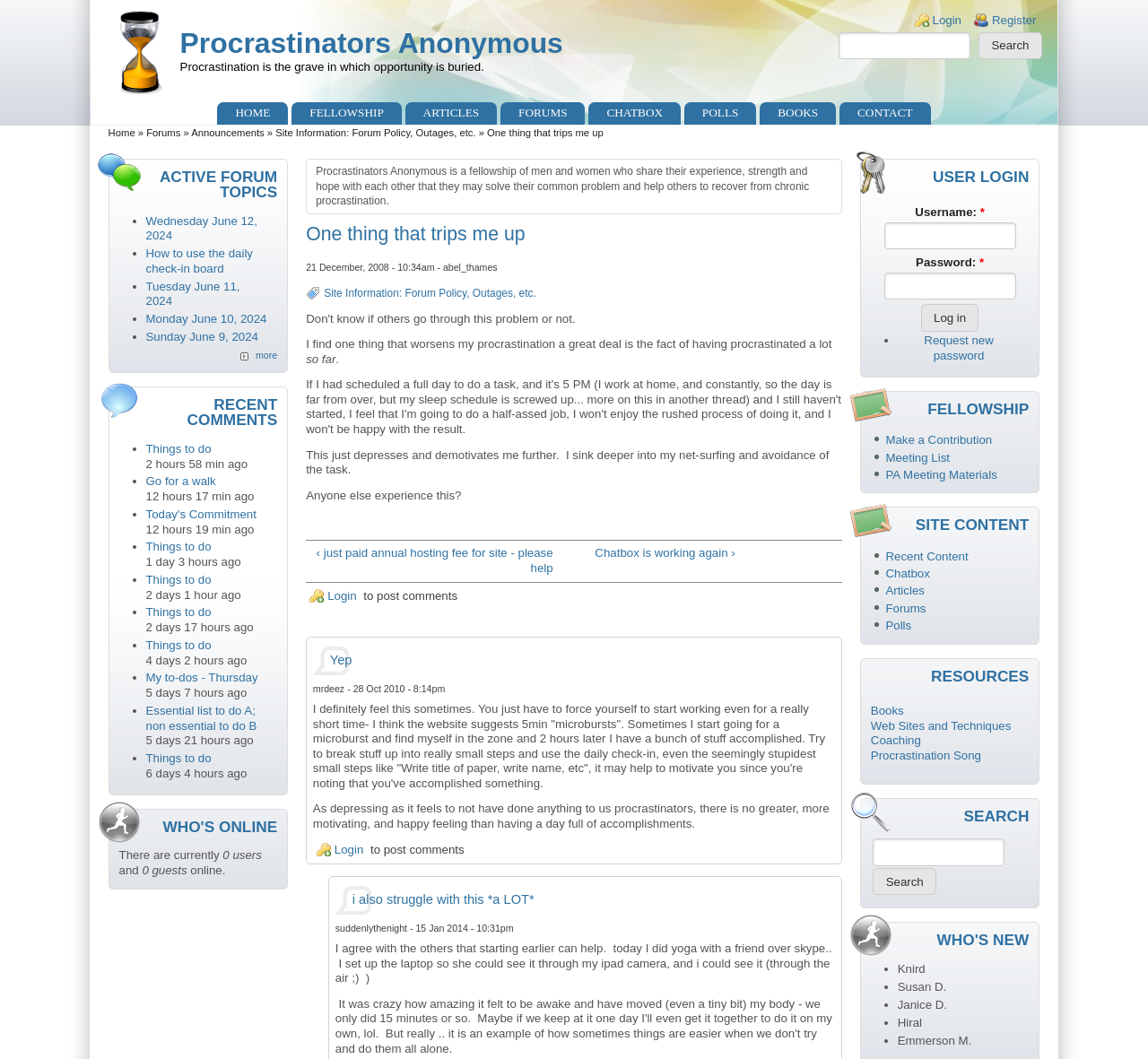Using the given element description, provide the bounding box coordinates (top-left x, top-left y, bottom-right x, bottom-right y) for the corresponding UI element in the screenshot: My to-dos - Thursday

[0.127, 0.634, 0.225, 0.646]